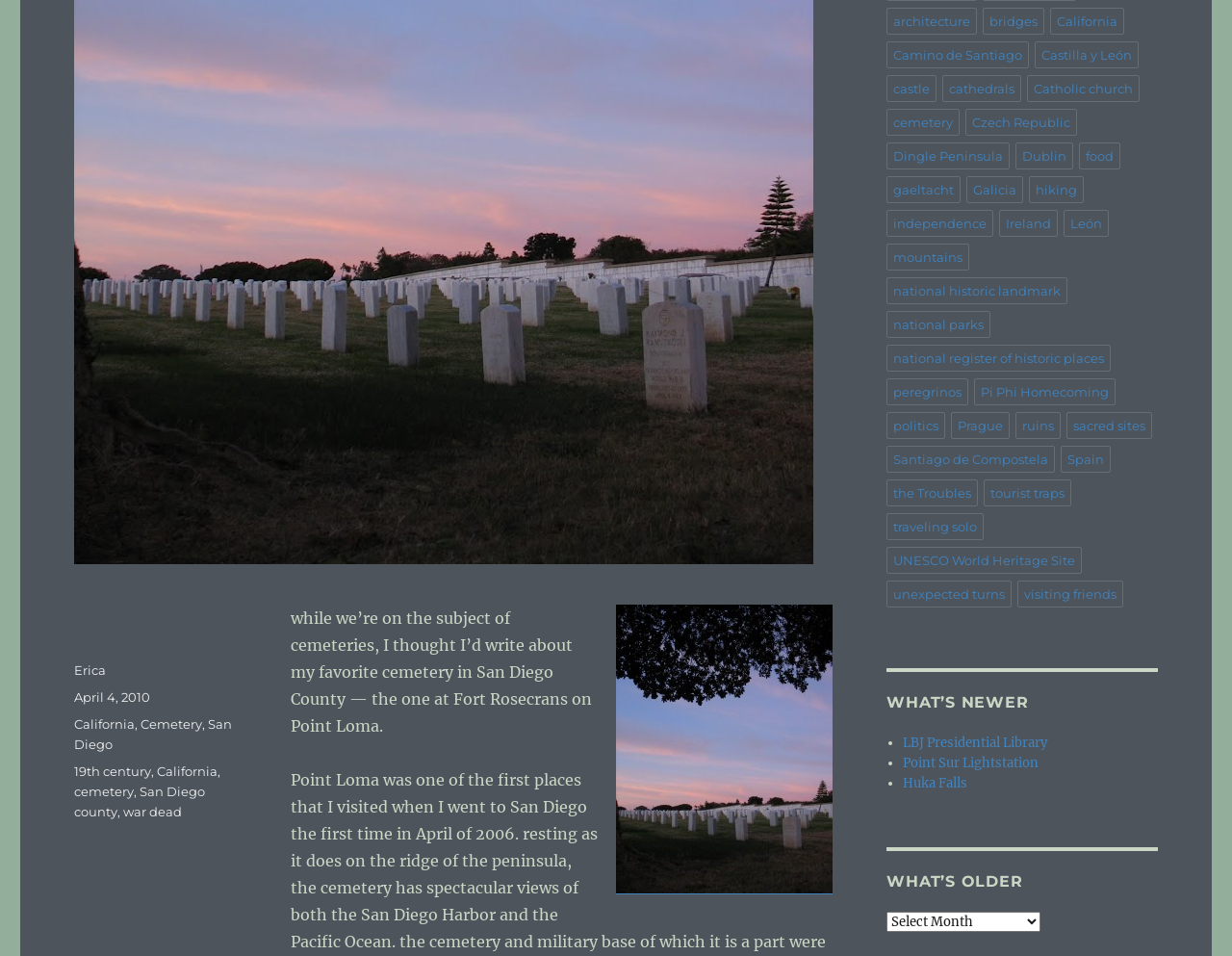Based on the element description: "ruins", identify the bounding box coordinates for this UI element. The coordinates must be four float numbers between 0 and 1, listed as [left, top, right, bottom].

[0.824, 0.431, 0.861, 0.459]